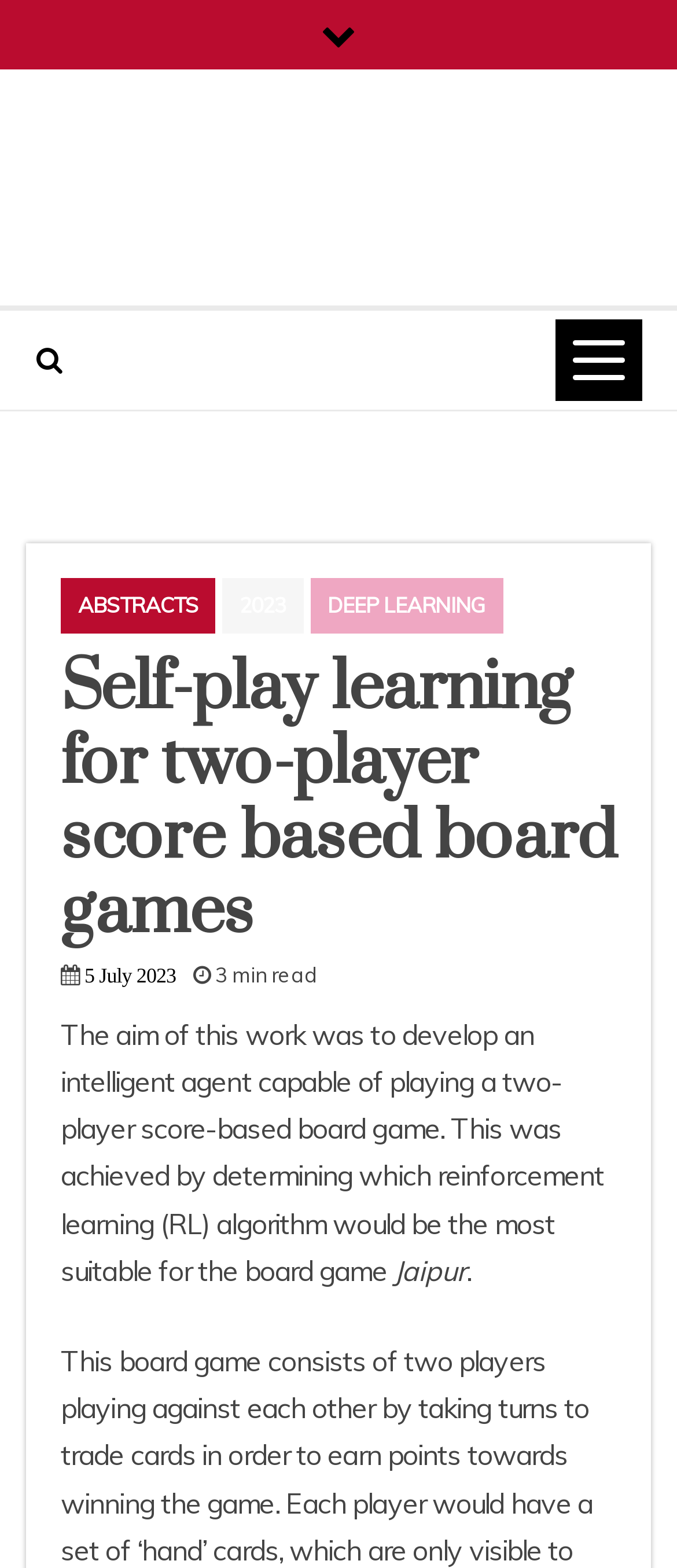Give the bounding box coordinates for the element described as: "5 July 20235 July 2023".

[0.125, 0.614, 0.26, 0.63]